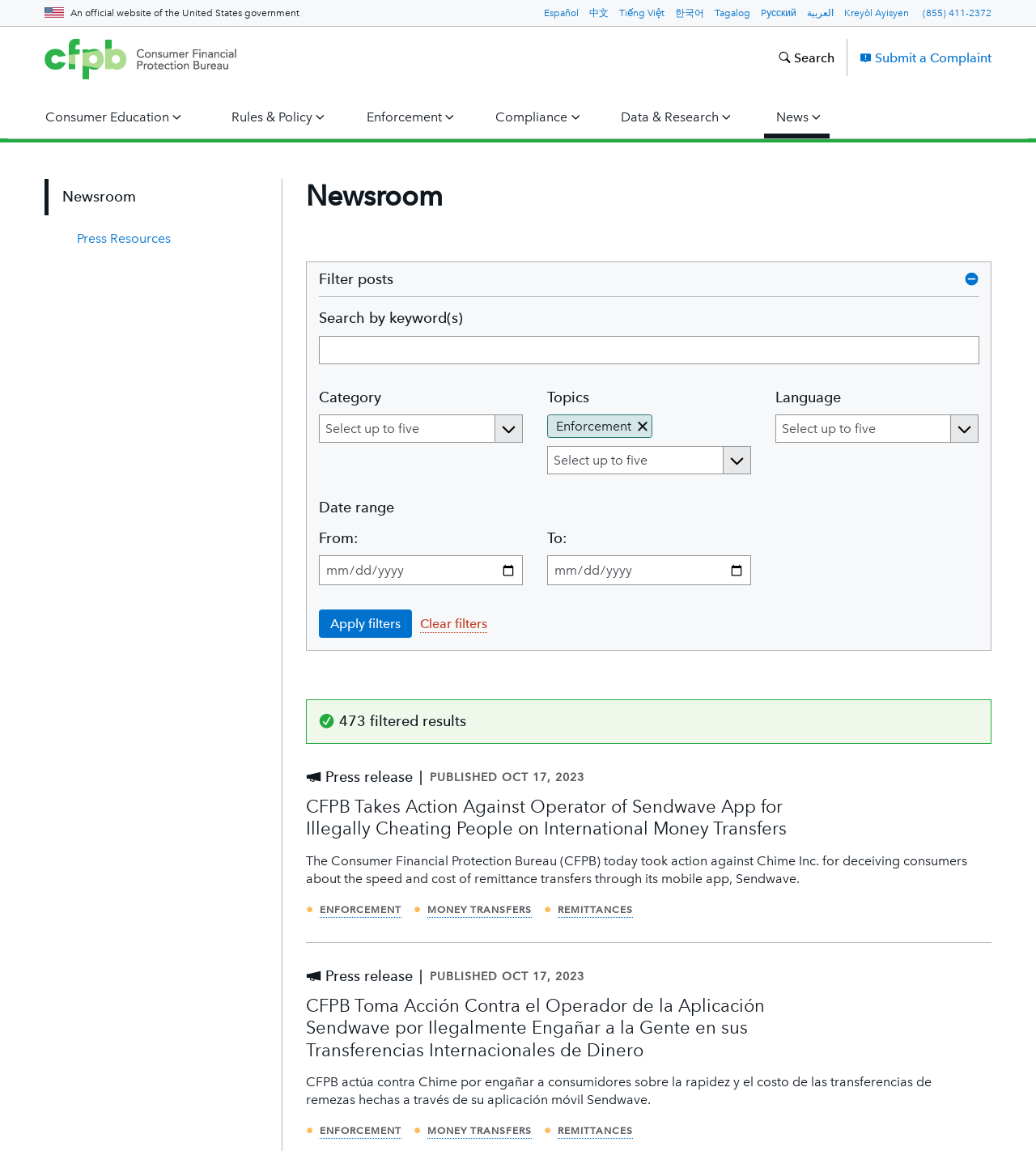Answer in one word or a short phrase: 
What is the phone number to contact the Consumer Financial Protection Bureau?

(855) 411-2372